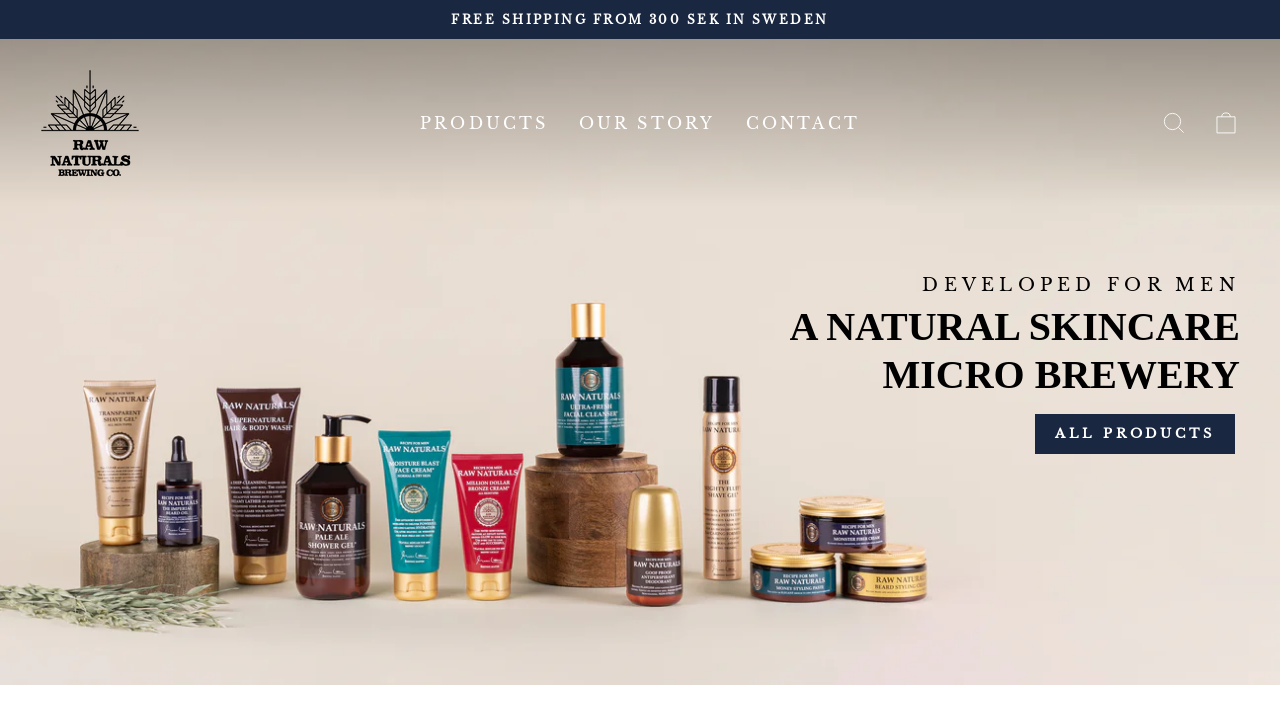Provide the bounding box coordinates of the HTML element this sentence describes: "all products".

[0.809, 0.568, 0.965, 0.624]